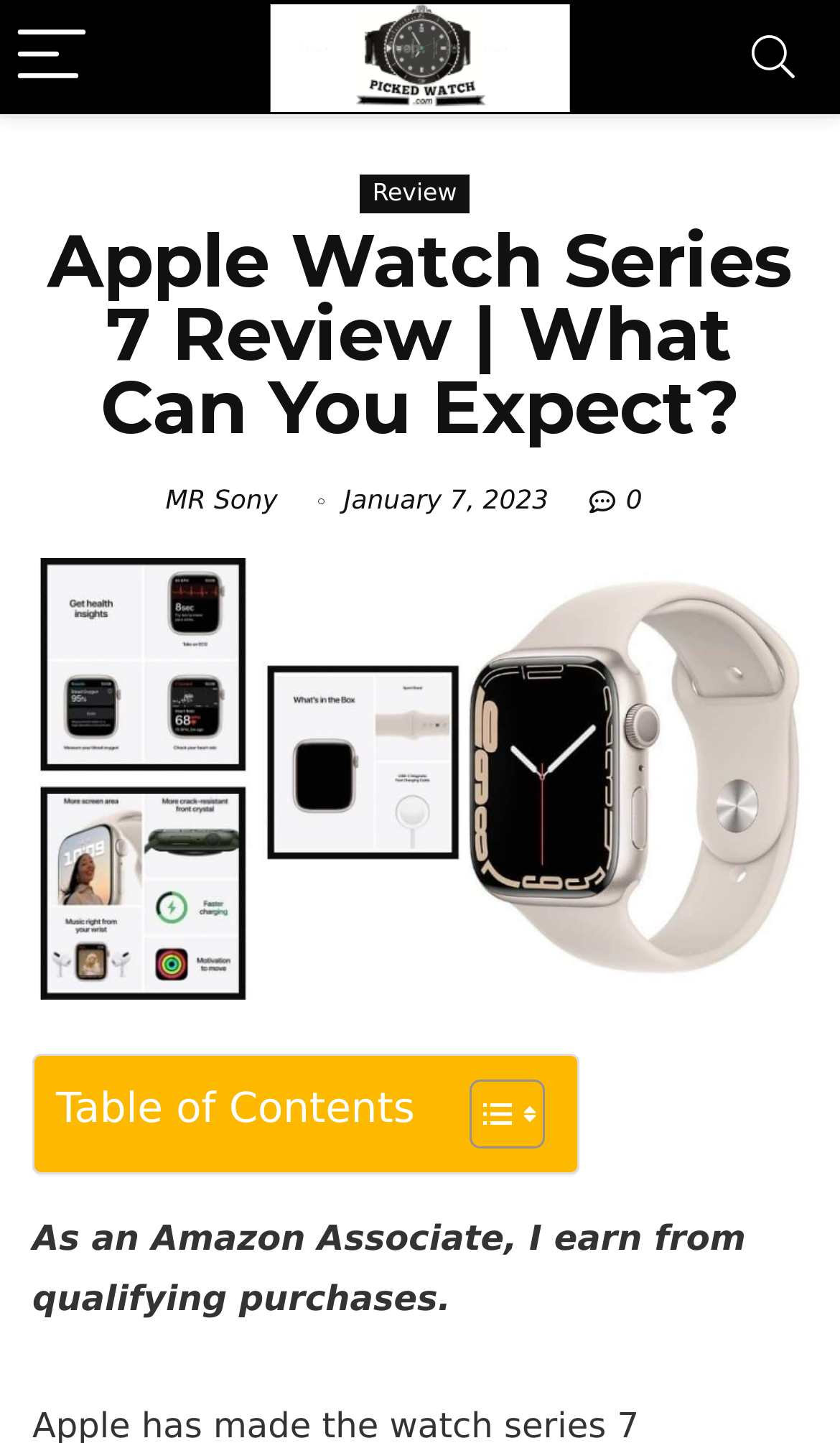Explain the features and main sections of the webpage comprehensively.

The webpage is a review of the Apple Watch Series 7, with a focus on its new features and larger display. At the top left corner, there is a menu button accompanied by two images, one of which is the Picked Watch logo. On the top right corner, there is a search button. 

Below the top navigation, there is a heading that reads "Apple Watch Series 7 Review | What Can You Expect?" followed by a link to a review and a link to "MR Sony". The date "January 7, 2023" is also displayed in this section. 

A large image of the Apple Watch Series 7 review takes up a significant portion of the page, spanning from the top to the middle section. Below the image, there is a table of contents section, which includes a toggle button to expand or collapse the contents. The table of contents is divided into sections, with a brief description of each section.

At the bottom of the page, there is a disclaimer stating "As an Amazon Associate, I earn from qualifying purchases."